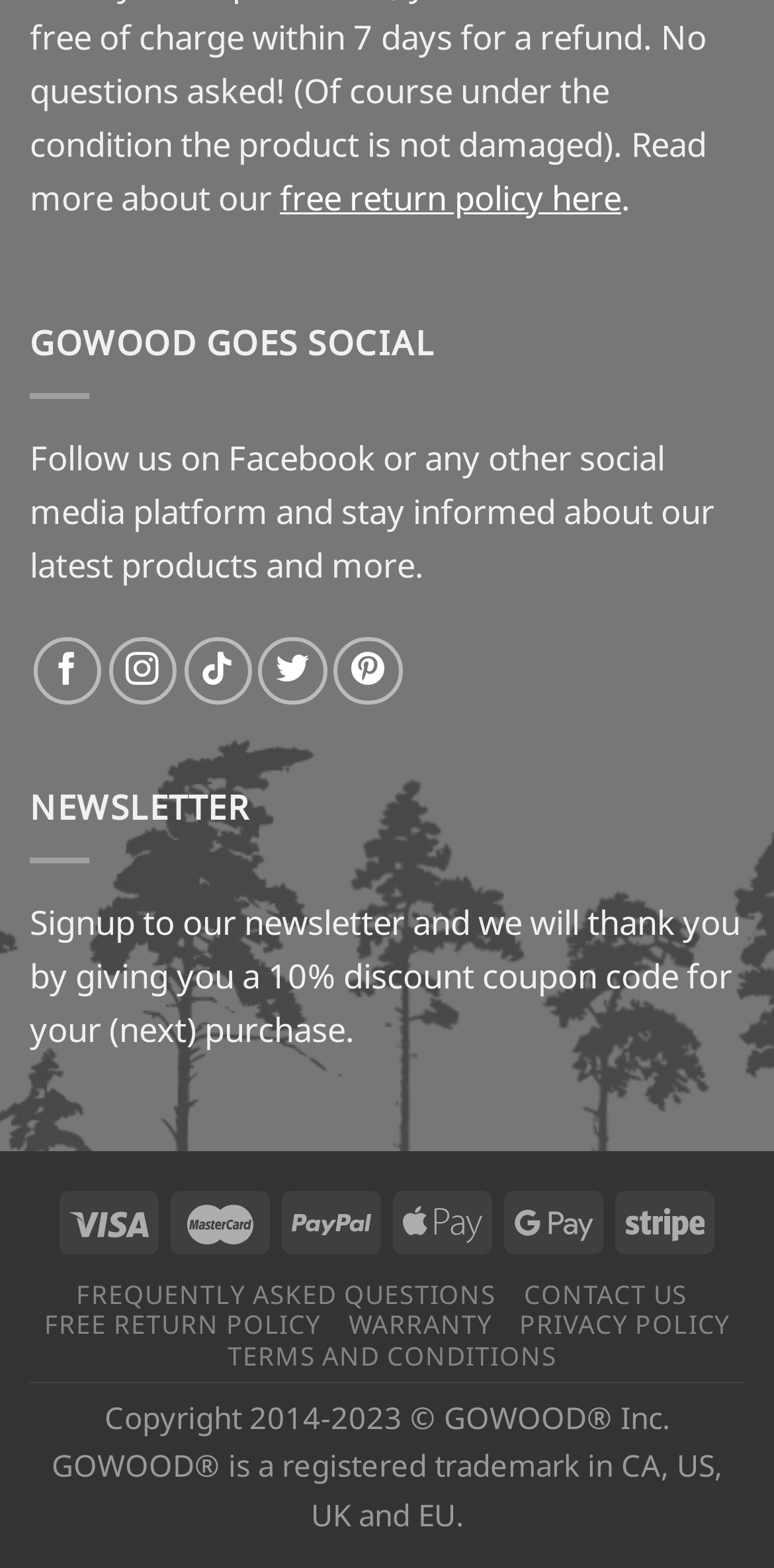Look at the image and write a detailed answer to the question: 
What is the copyright year range for GOWOOD Inc.?

The copyright year range for GOWOOD Inc. is from 2014 to 2023, as indicated by the StaticText element at the bottom of the webpage.